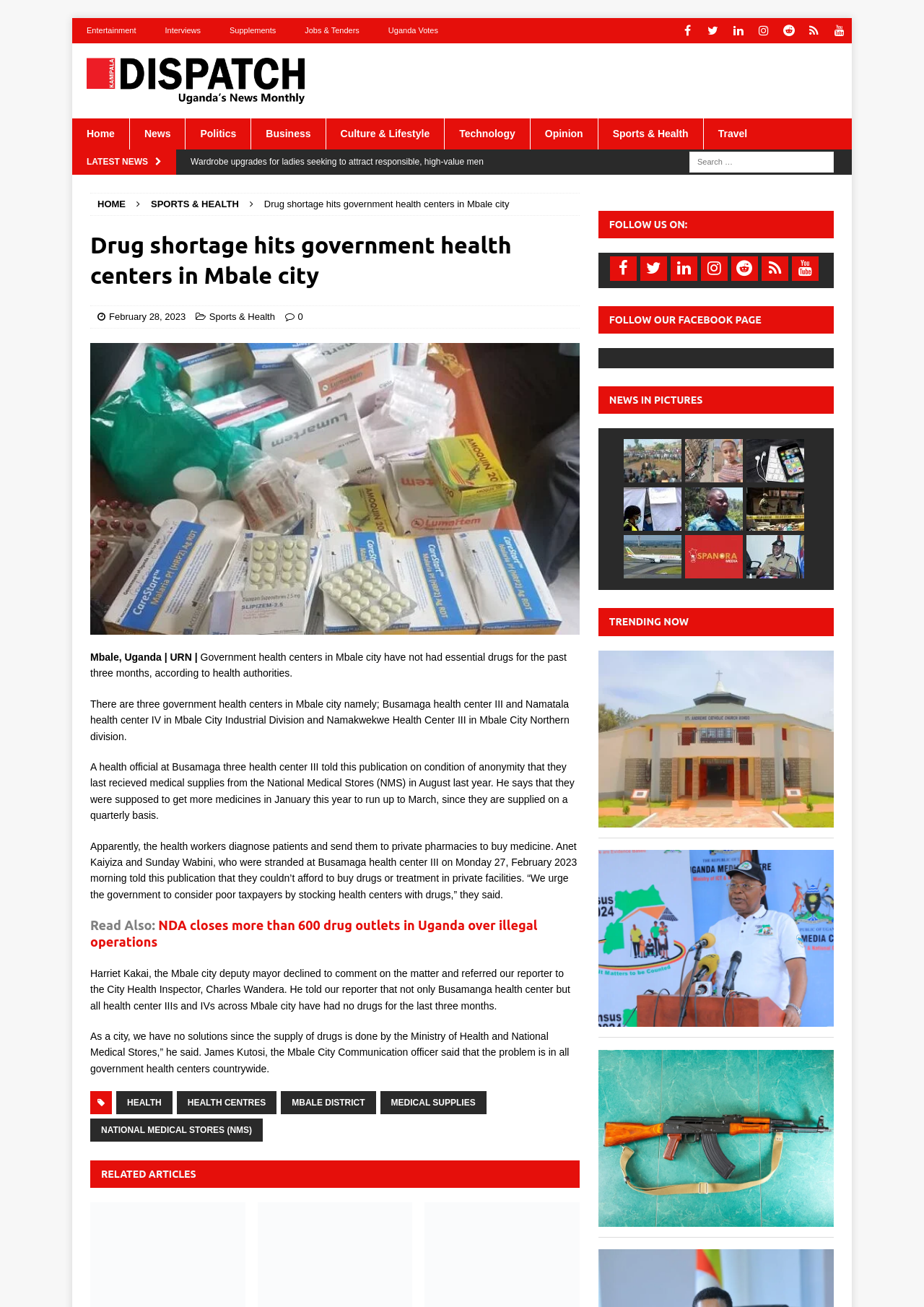Describe all the key features of the webpage in detail.

This webpage appears to be a news article from an online publication. At the top of the page, there is a navigation menu with links to various sections such as "Entertainment", "Interviews", "Supplements", and "Jobs & Tenders". Below this menu, there are social media links to Facebook, Twitter, LinkedIn, Instagram, Reddit, Feed, and Youtube.

The main content of the page is an article titled "Drug shortage hits government health centers in Mbale city". The article is divided into several sections, including a heading, a figure with an image, and several paragraphs of text. The text describes a shortage of essential drugs at government health centers in Mbale city, Uganda, and quotes health officials and patients affected by the shortage.

To the right of the article, there is a sidebar with links to related articles, as well as a section titled "FOLLOW US ON" with social media links. Below this, there is a section titled "FOLLOW OUR FACEBOOK PAGE" and another section titled "NEWS IN PICTURES" with links to several news articles accompanied by images.

At the bottom of the page, there are more links to related articles and news stories, including "Mbale flash floods death toll rises to 24, scores still missing", "Family of student murdered in Roysambu Airbnb says killer demanded Ksh 500,000 ransom", and "Fake social media accounts".